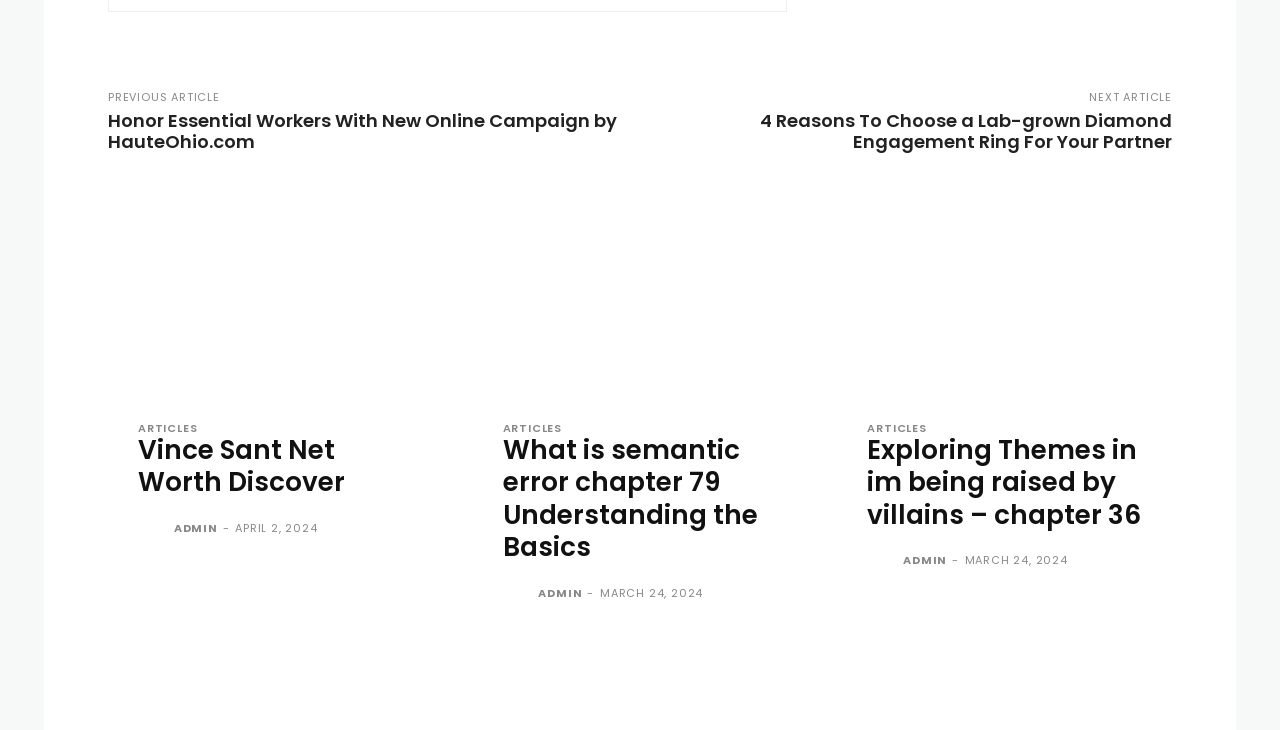Determine the bounding box coordinates for the clickable element required to fulfill the instruction: "Check the article about semantic error chapter 79". Provide the coordinates as four float numbers between 0 and 1, i.e., [left, top, right, bottom].

[0.369, 0.263, 0.631, 0.538]